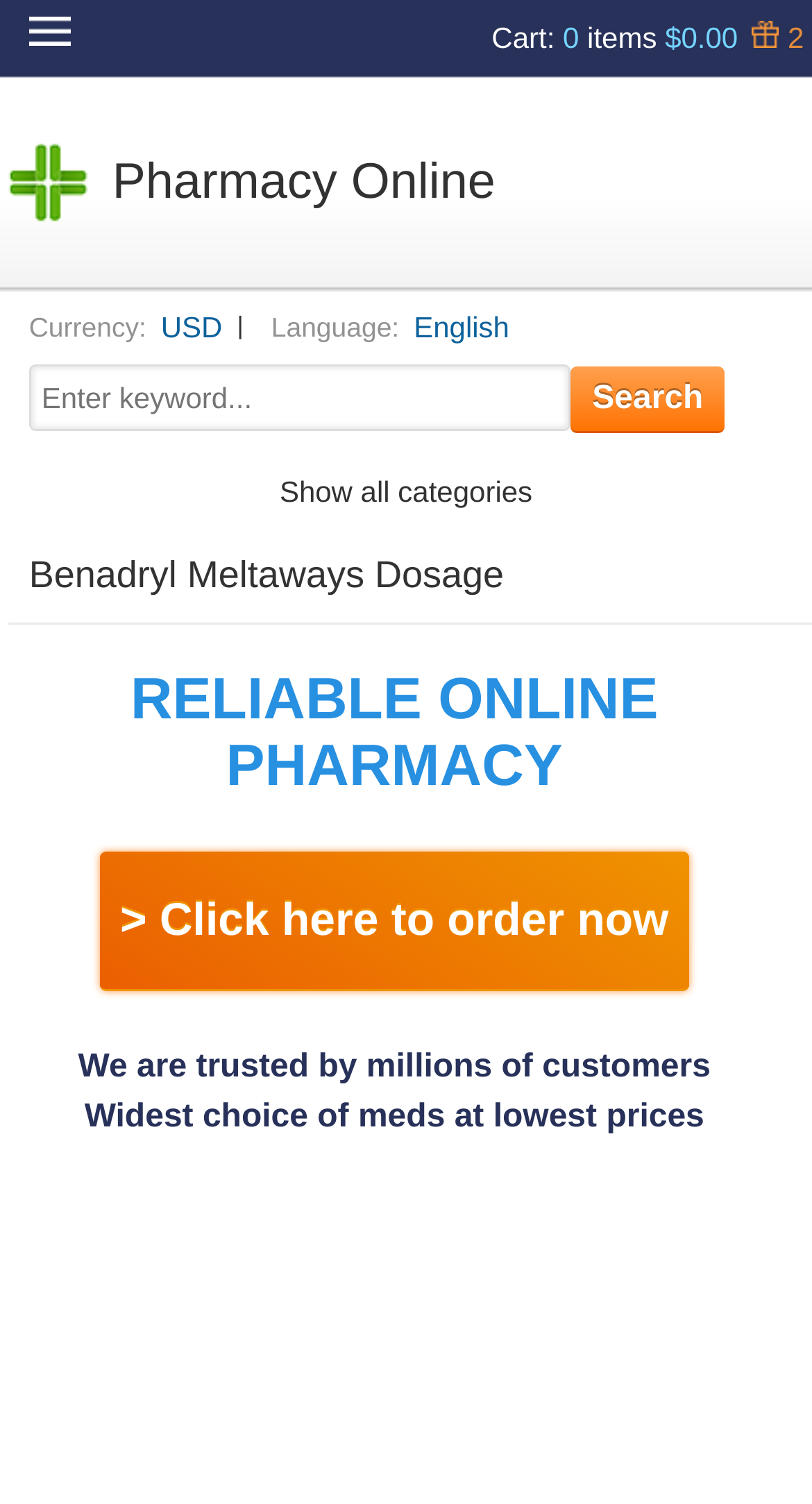Respond to the question with just a single word or phrase: 
What is the purpose of the textbox?

Enter keyword